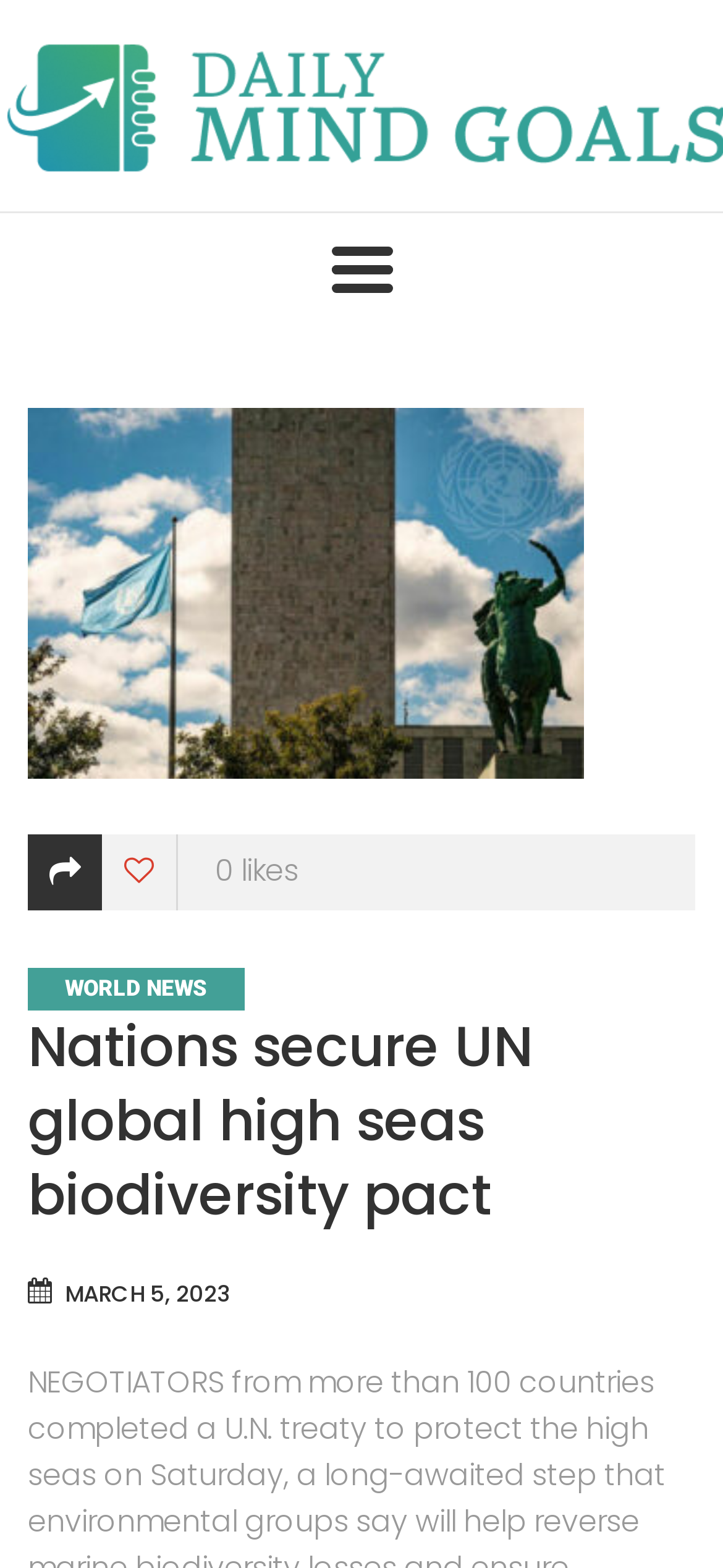What is the date of the news article?
Please provide a full and detailed response to the question.

I found the date of the news article by looking at the StaticText element with the text 'MARCH 5, 2023' which is located below the heading of the article.